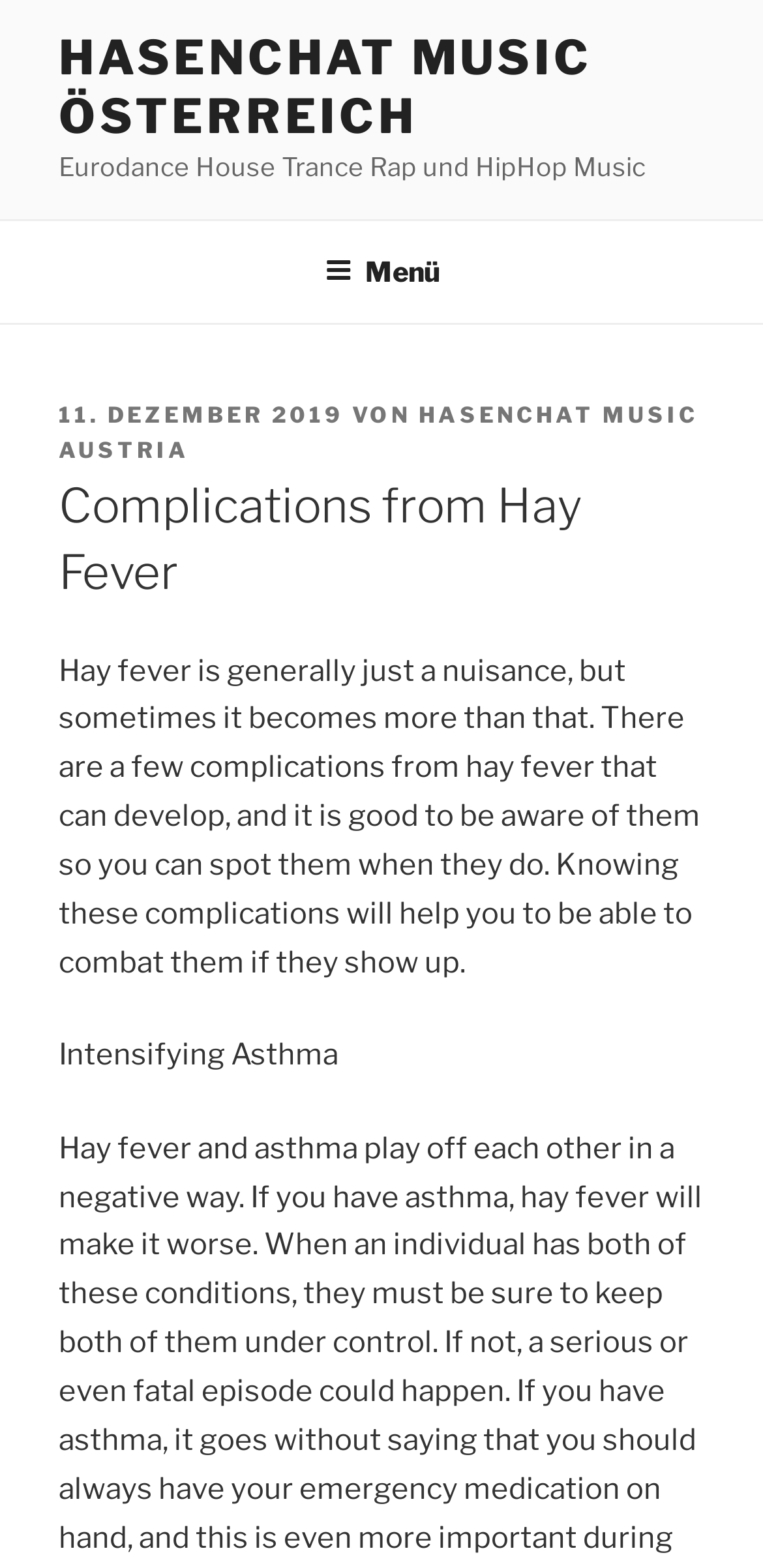Describe the webpage in detail, including text, images, and layout.

The webpage is about complications from hay fever. At the top left, there is a link to "HASENCHAT MUSIC ÖSTERREICH" and a static text "Eurodance House Trance Rap und HipHop Music" next to it. Below these elements, there is a navigation menu labeled "Oberes Menü" that spans the entire width of the page. 

On the left side of the page, there is a button labeled "Menü" that, when expanded, reveals a header section. This section contains a static text "VERÖFFENTLICHT AM", a link to a specific date "11. DEZEMBER 2019", a static text "VON", and another link to "HASENCHAT MUSIC AUSTRIA". 

Below the header section, there is a heading that reads "Complications from Hay Fever". Following this heading, there is a paragraph of text that explains the importance of being aware of hay fever complications. 

Further down, there is a static text "Intensifying Asthma", which appears to be a subheading or a topic related to the complications of hay fever.